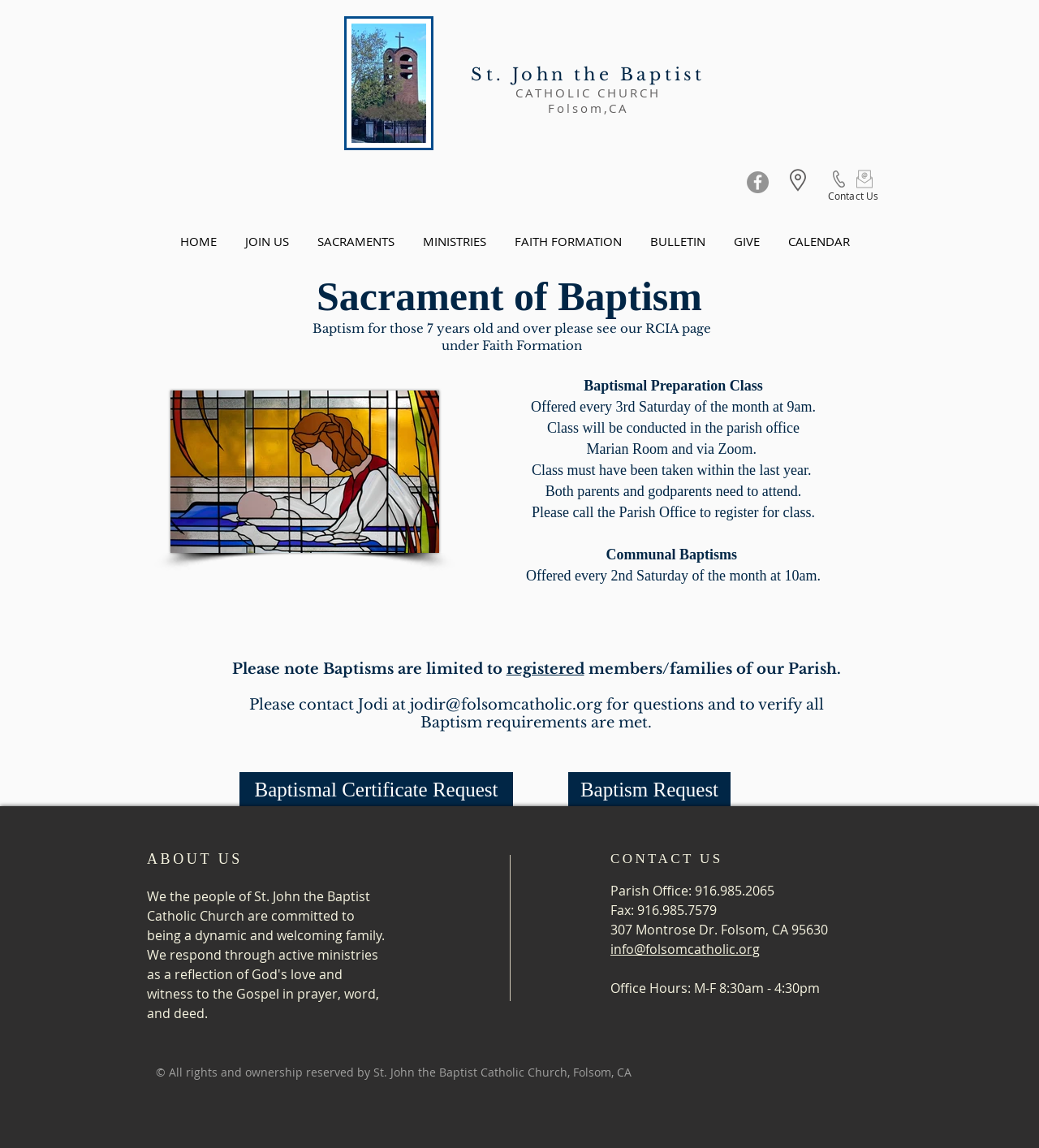What is the purpose of the Baptismal Preparation Class?
Please use the visual content to give a single word or phrase answer.

For parents and godparents